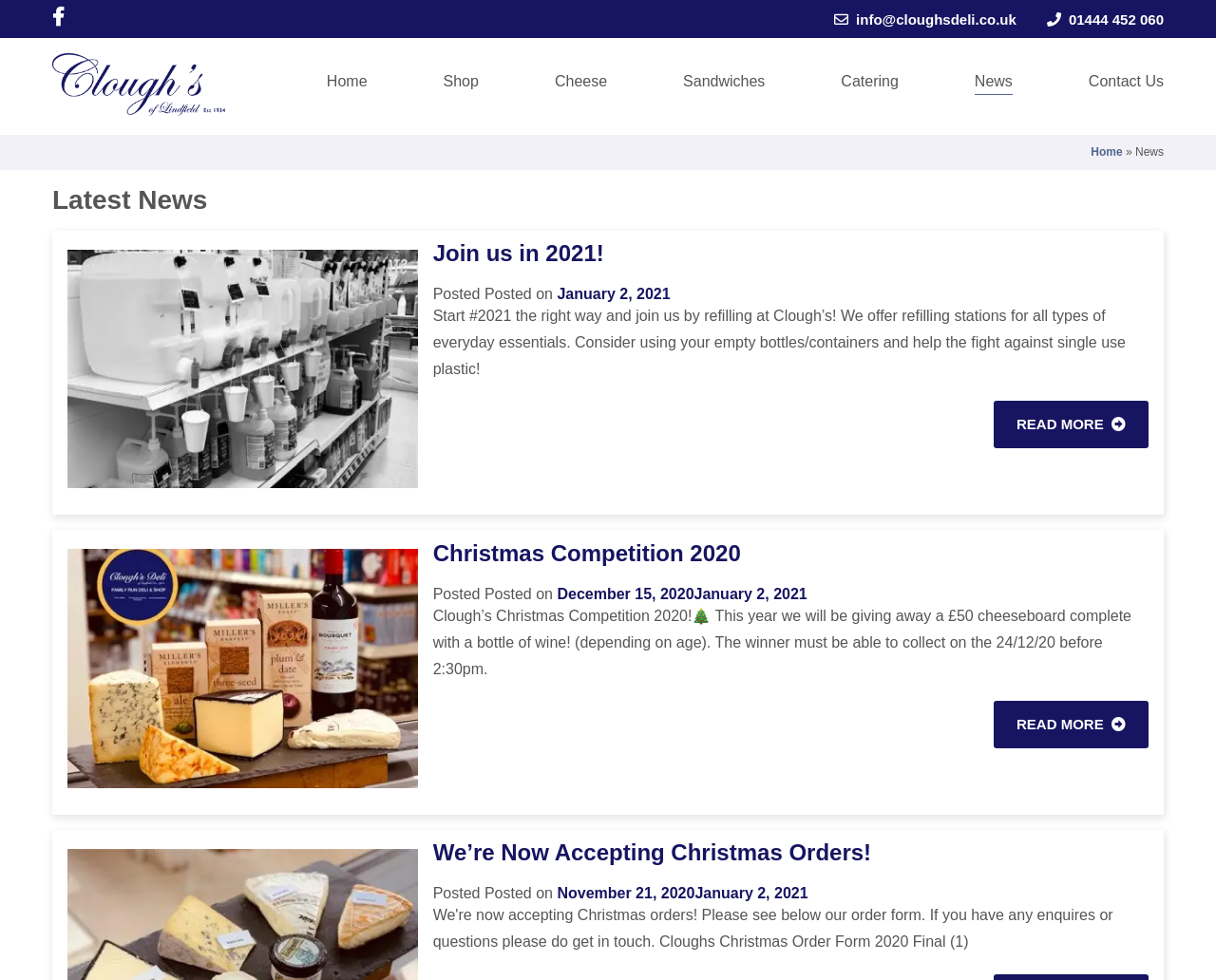Could you highlight the region that needs to be clicked to execute the instruction: "View the Christmas Competition 2020 article"?

[0.055, 0.791, 0.343, 0.807]